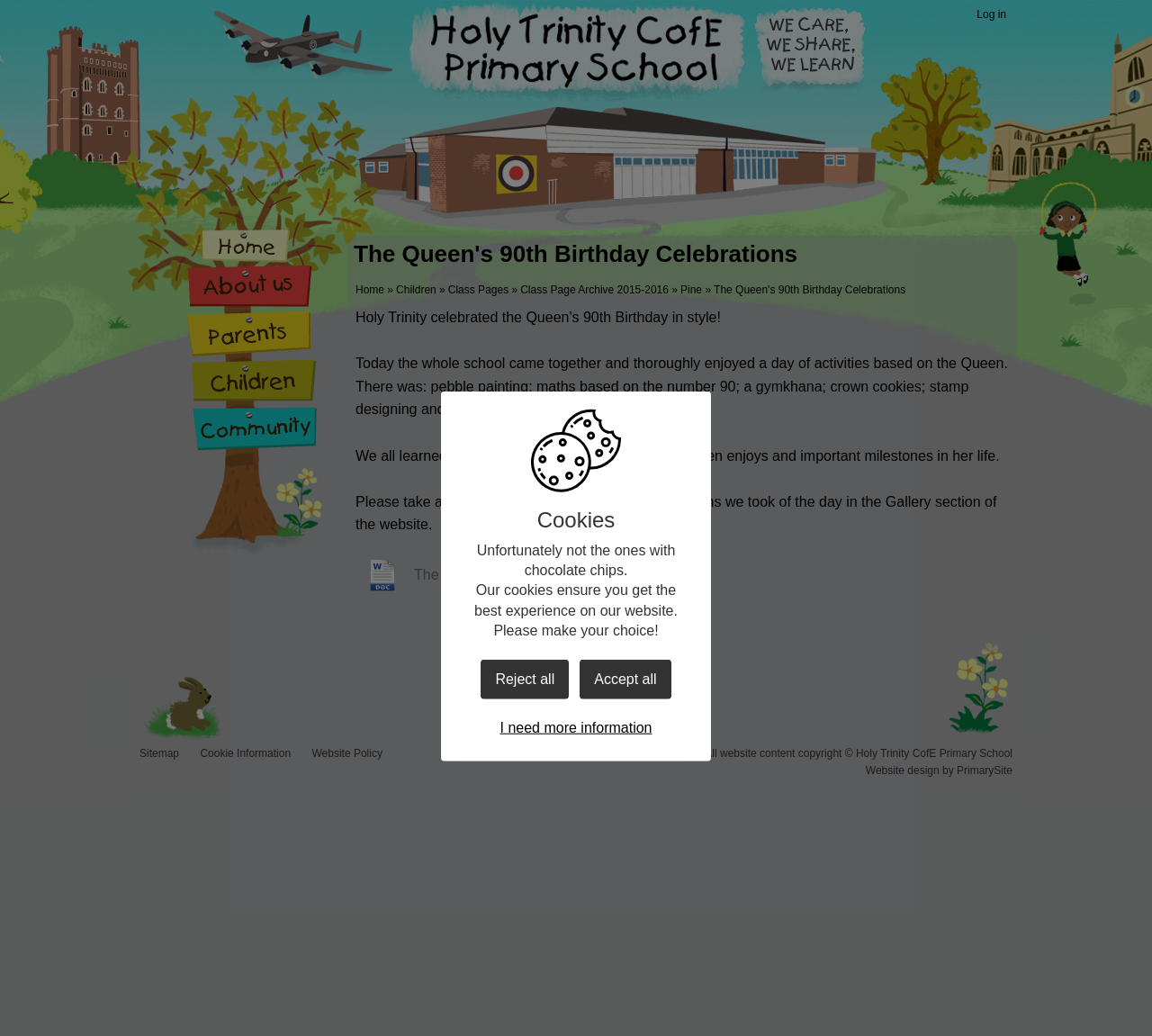Find the bounding box coordinates of the element to click in order to complete this instruction: "Click on the 'Log in' link". The bounding box coordinates must be four float numbers between 0 and 1, denoted as [left, top, right, bottom].

[0.846, 0.003, 0.875, 0.026]